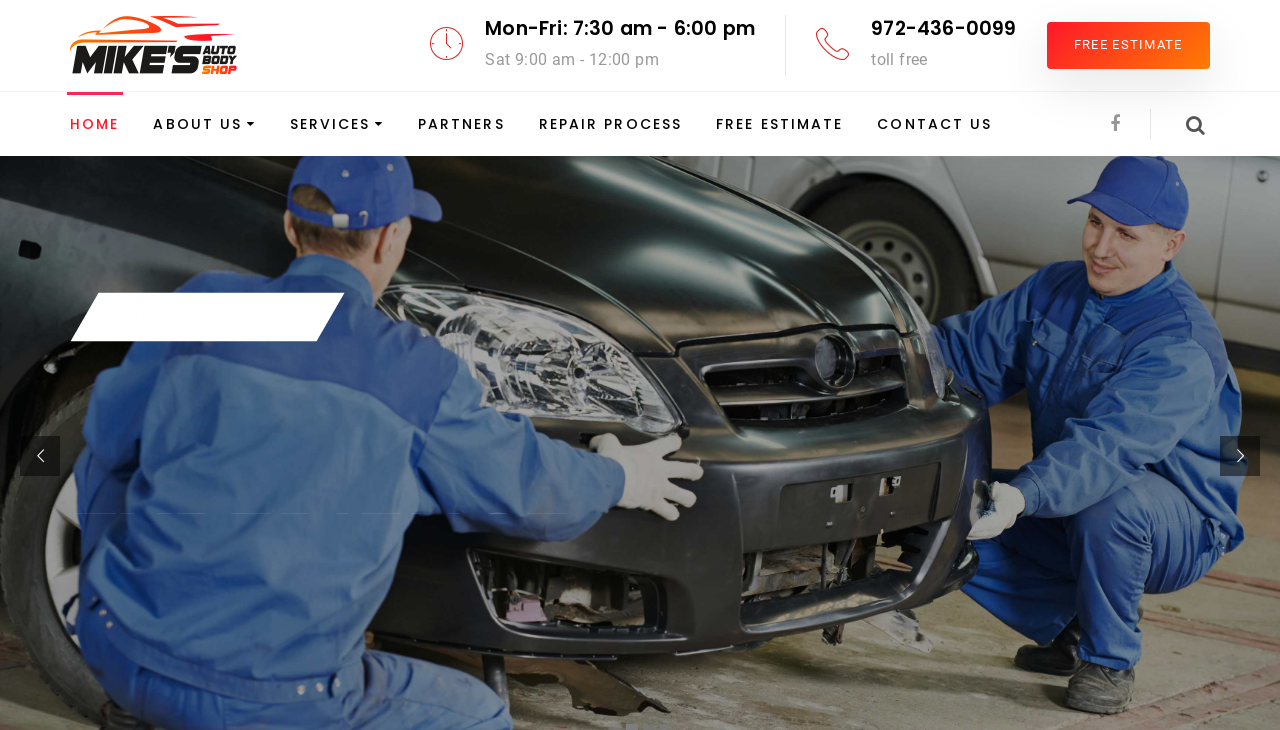Please specify the bounding box coordinates of the area that should be clicked to accomplish the following instruction: "Go to the CONTACT ME page". The coordinates should consist of four float numbers between 0 and 1, i.e., [left, top, right, bottom].

None